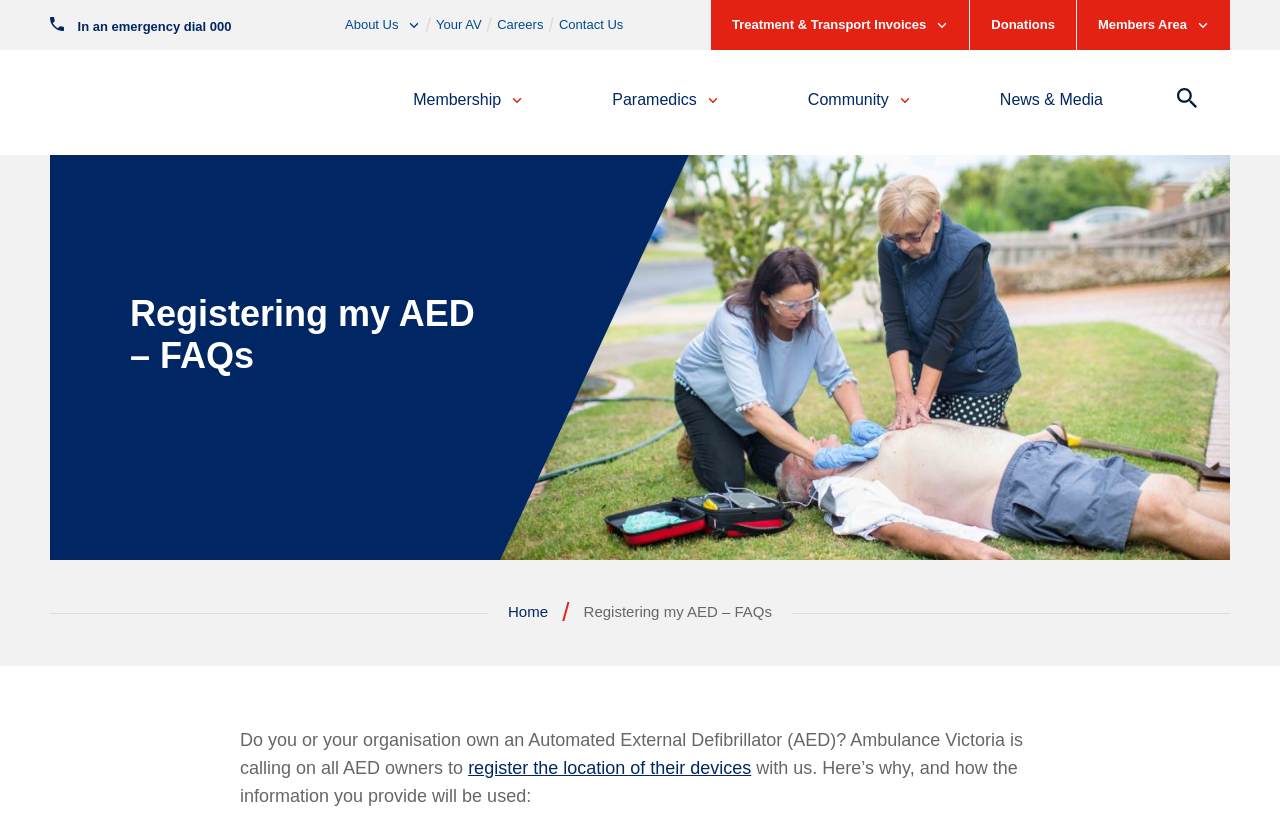Find the bounding box coordinates for the HTML element described in this sentence: "In an emergency dial 000". Provide the coordinates as four float numbers between 0 and 1, in the format [left, top, right, bottom].

[0.039, 0.02, 0.181, 0.041]